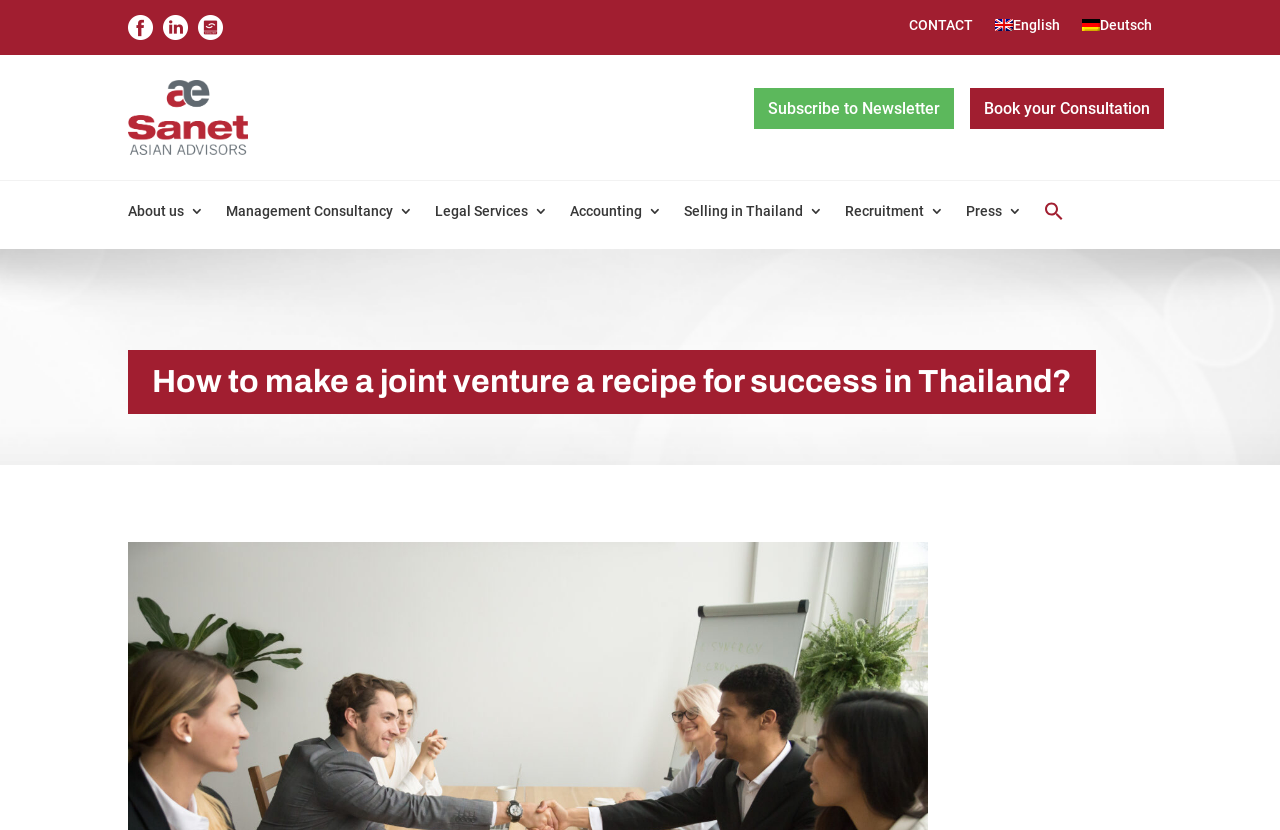Can you find and generate the webpage's heading?

How to make a joint venture a recipe for success in Thailand?